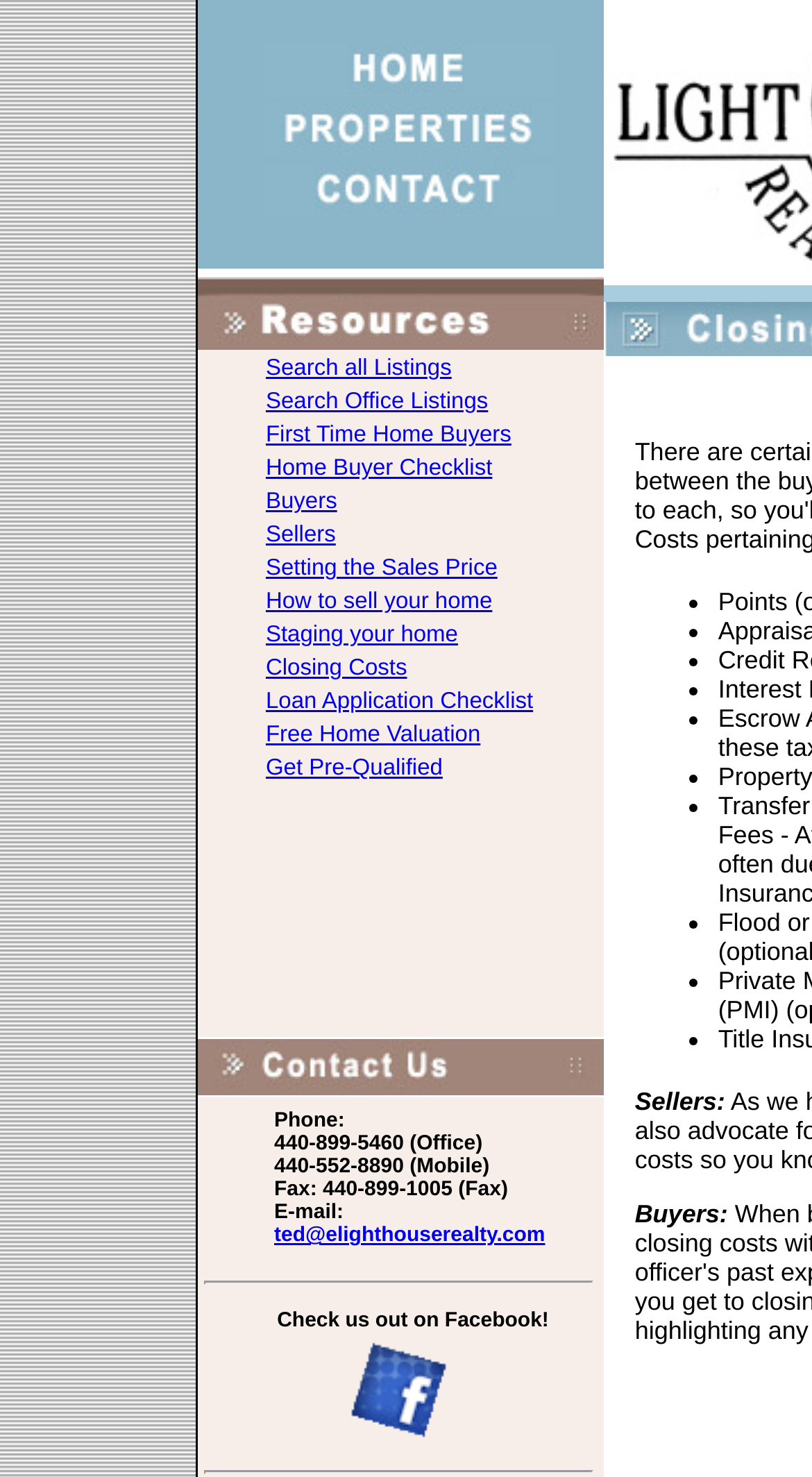Please find the bounding box for the UI element described by: "First Time Home Buyers".

[0.327, 0.286, 0.63, 0.303]